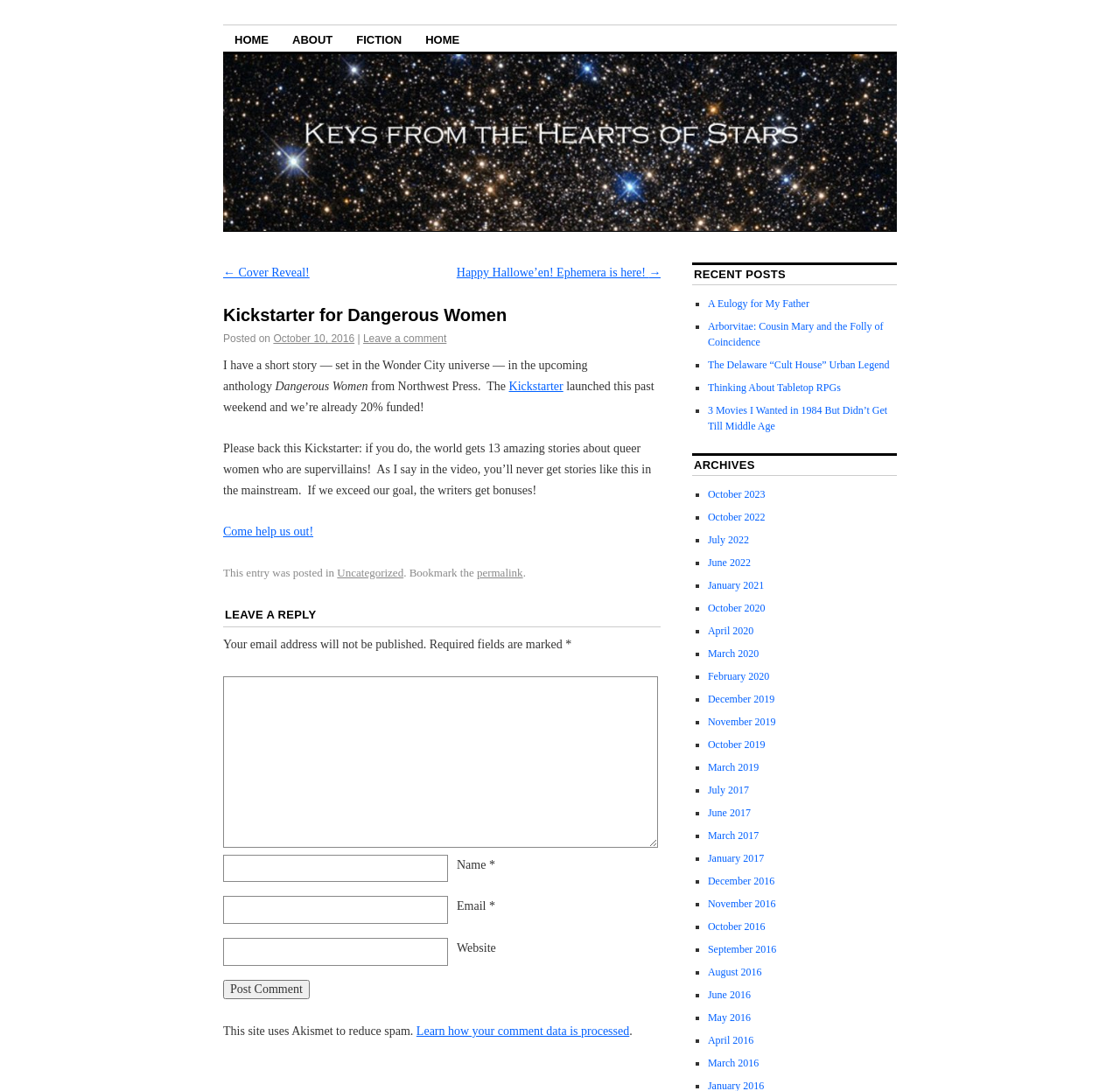Find the bounding box coordinates of the element to click in order to complete the given instruction: "Leave a comment."

[0.324, 0.305, 0.399, 0.316]